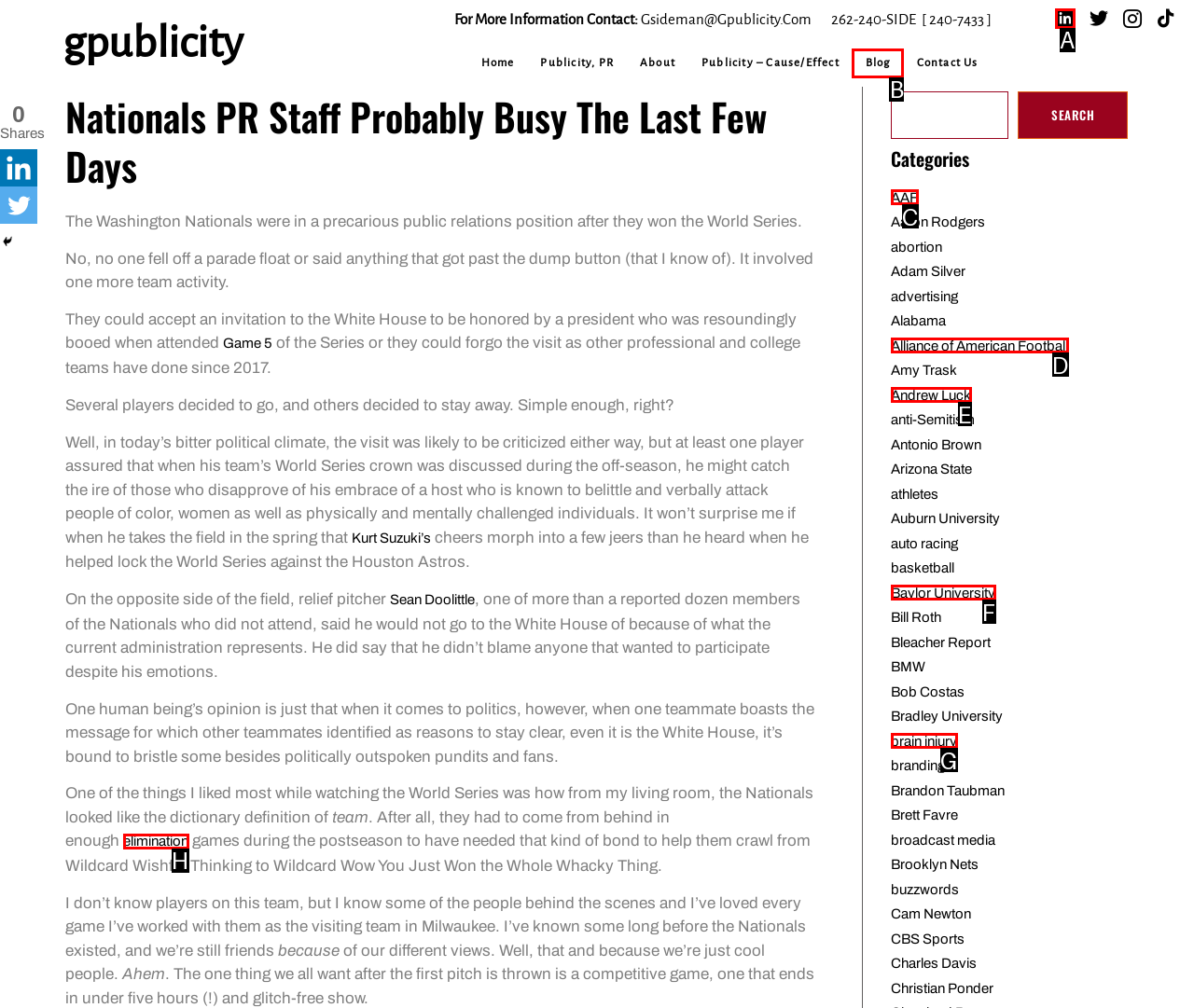For the task "Click the 'Linkedin' icon", which option's letter should you click? Answer with the letter only.

A